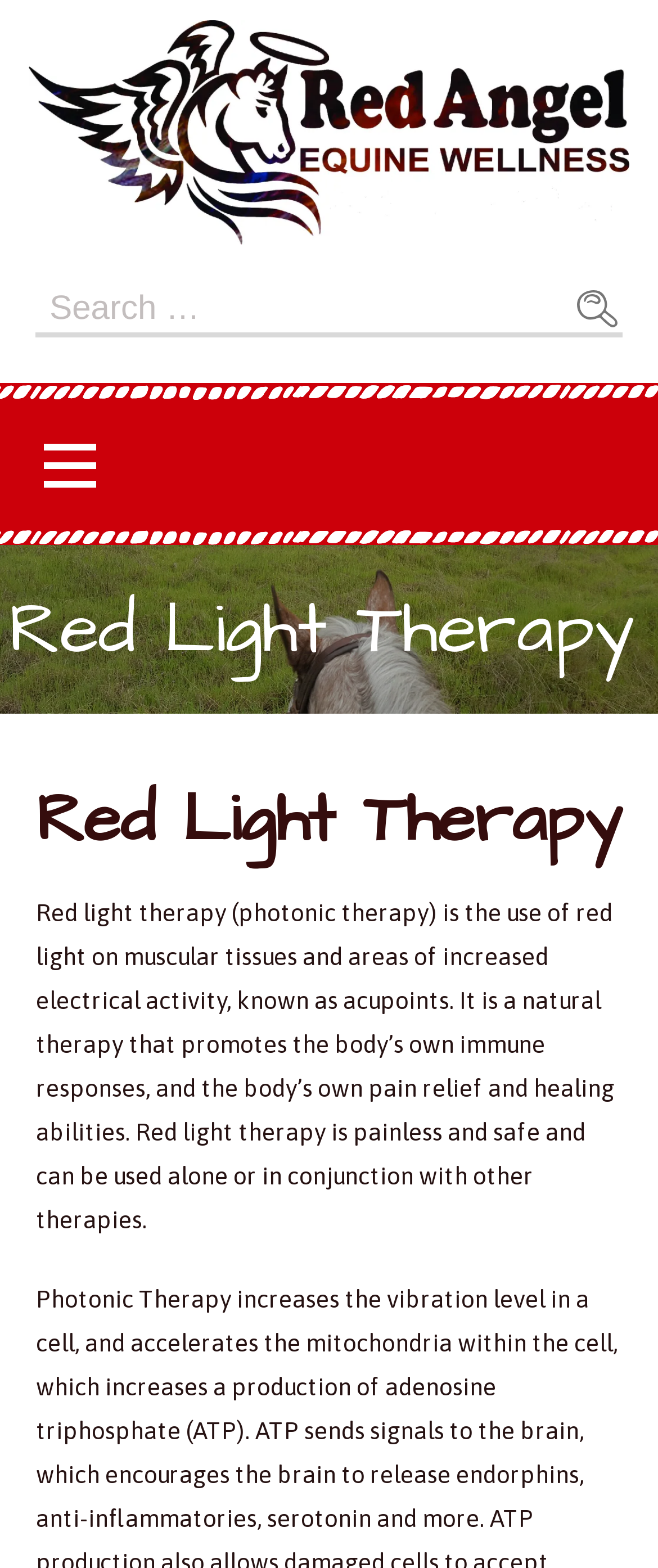What is the name of the wellness center?
Answer with a single word or phrase by referring to the visual content.

Red Angel Equine Wellness